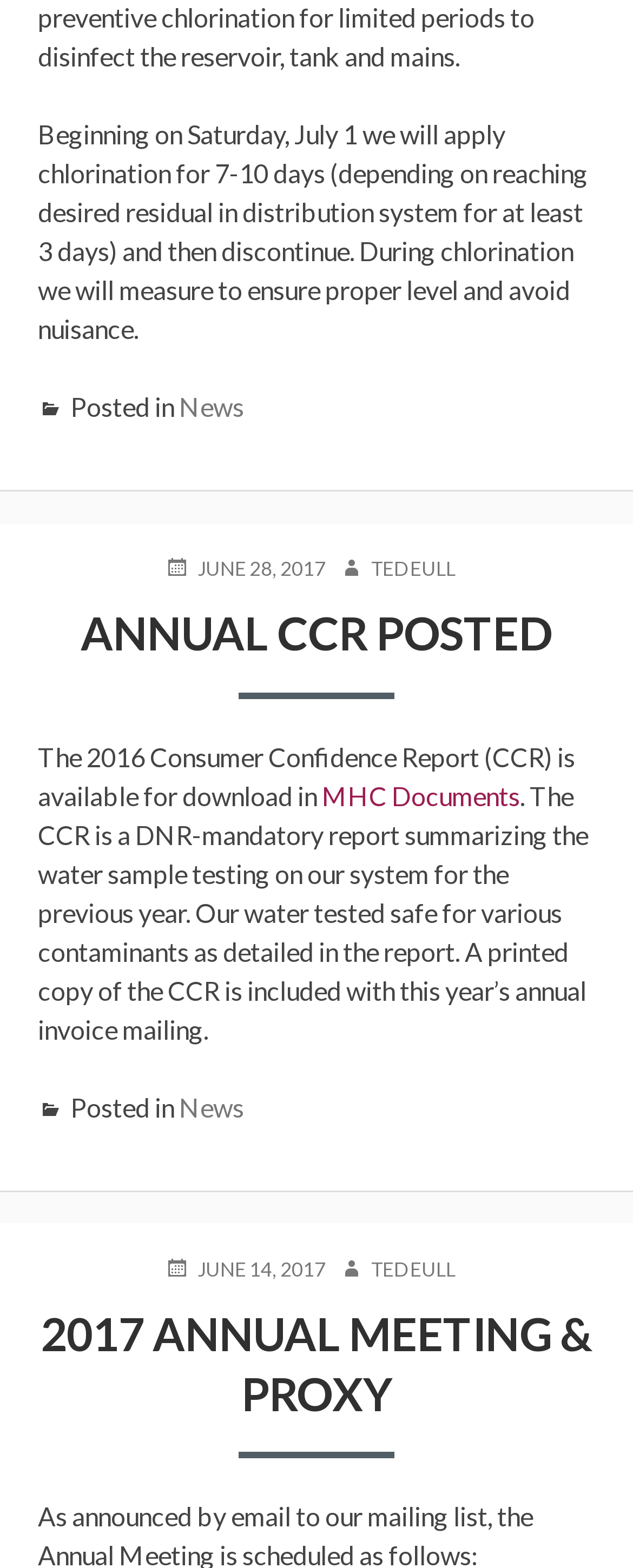Identify the coordinates of the bounding box for the element that must be clicked to accomplish the instruction: "Click on 'News'".

[0.283, 0.249, 0.386, 0.269]